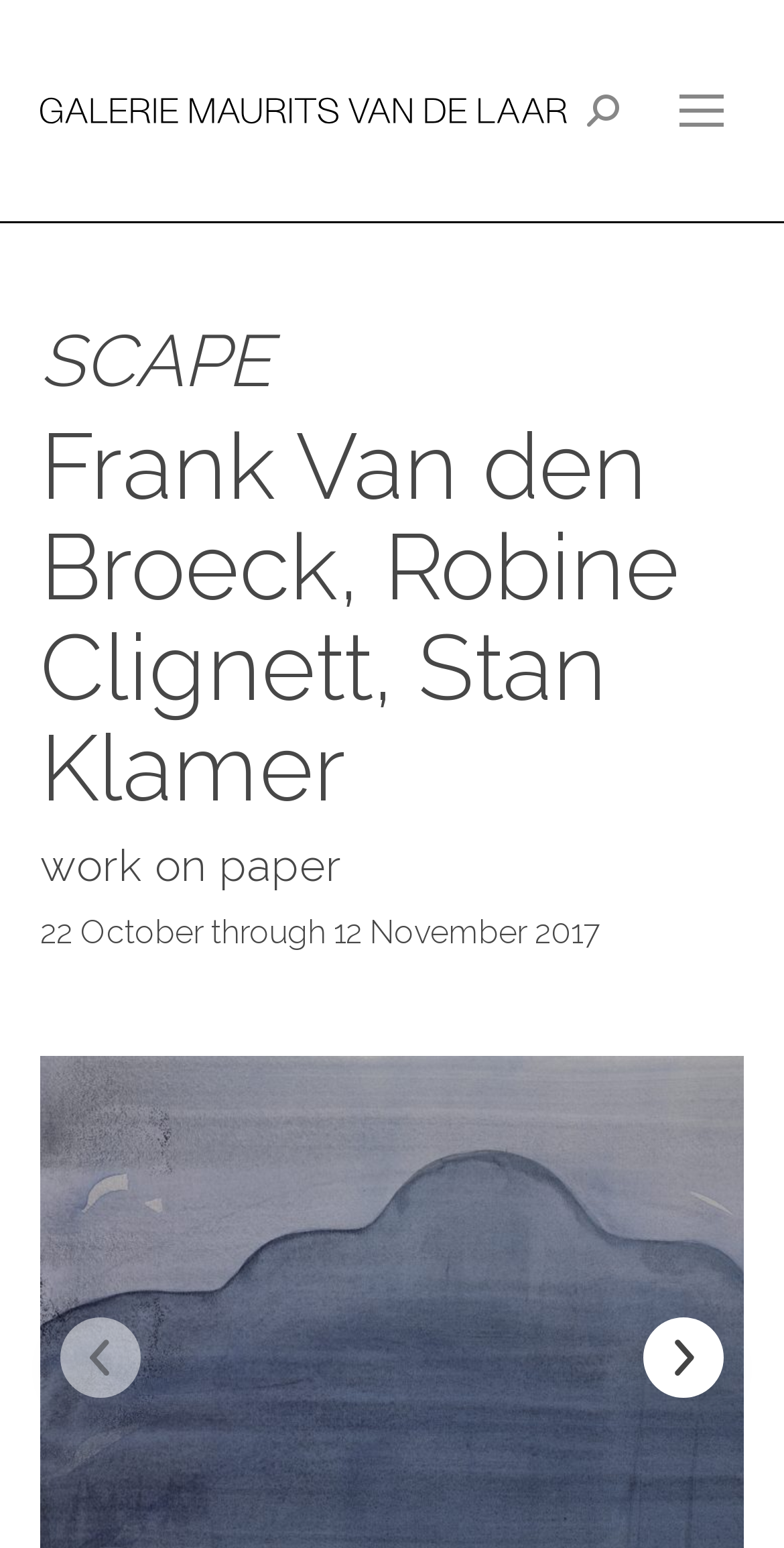Create a detailed summary of all the visual and textual information on the webpage.

The webpage appears to be an art exhibition page, showcasing the work of Frank Van den Broeck, Robine Clignett, and Stan Klamer. At the top-right corner, there is a mobile menu icon and a search bar with a magnifying glass icon. The search bar has a label "Search:".

On the left side of the page, there is a logo or branding element with the text "mauritsvandelaar" and an accompanying image. Below this, there are four headings that provide information about the exhibition. The first heading reads "SCAPE", followed by the names of the artists, then "work on paper", and finally the exhibition dates "22 October through 12 November 2017".

At the bottom of the page, there is a "Go to Top" link, accompanied by an image. Additionally, there are two social media links, represented by icons, located at the bottom-right corner of the page.